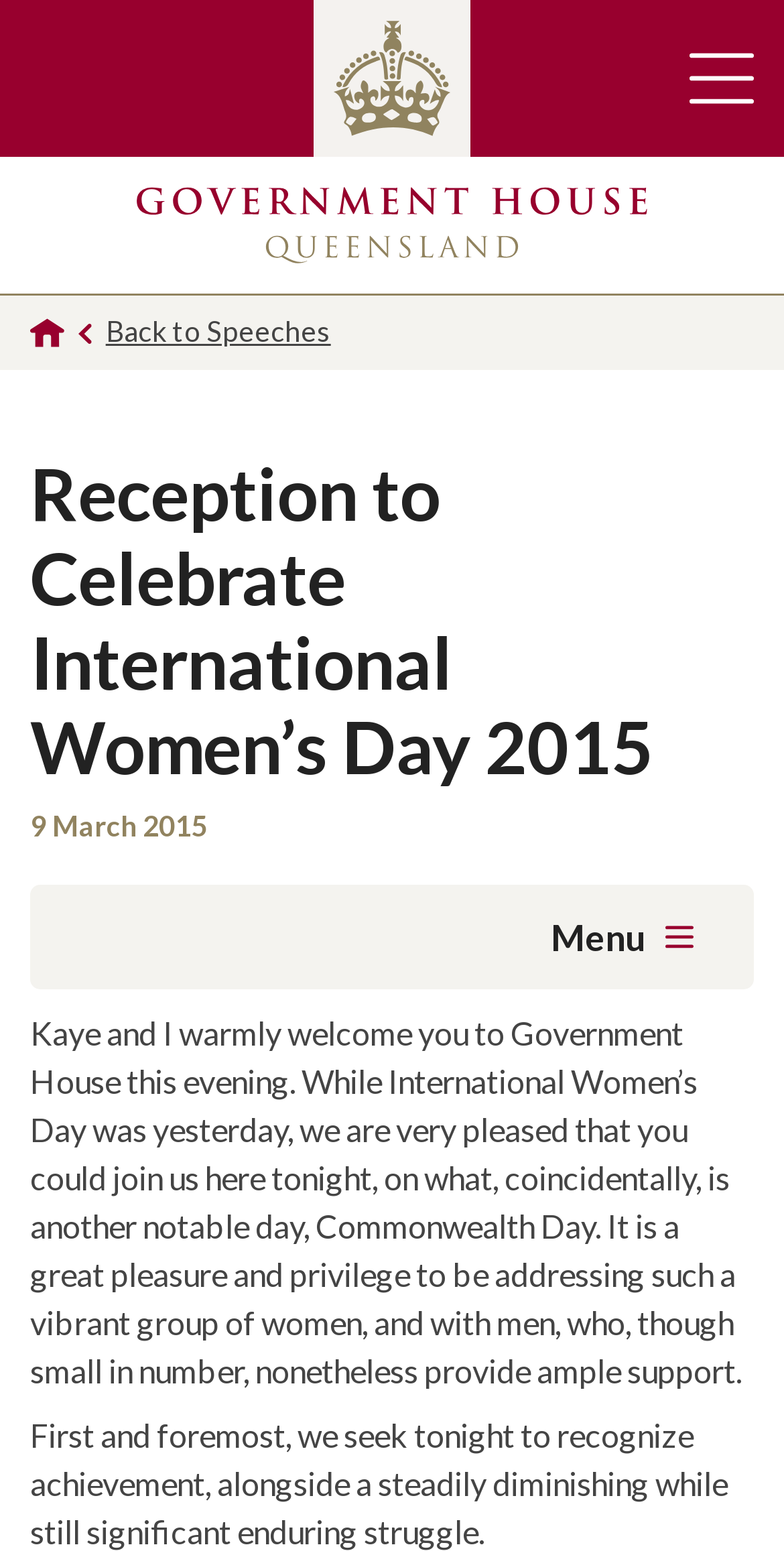Given the element description: "Back to Speeches", predict the bounding box coordinates of the UI element it refers to, using four float numbers between 0 and 1, i.e., [left, top, right, bottom].

[0.135, 0.191, 0.422, 0.239]